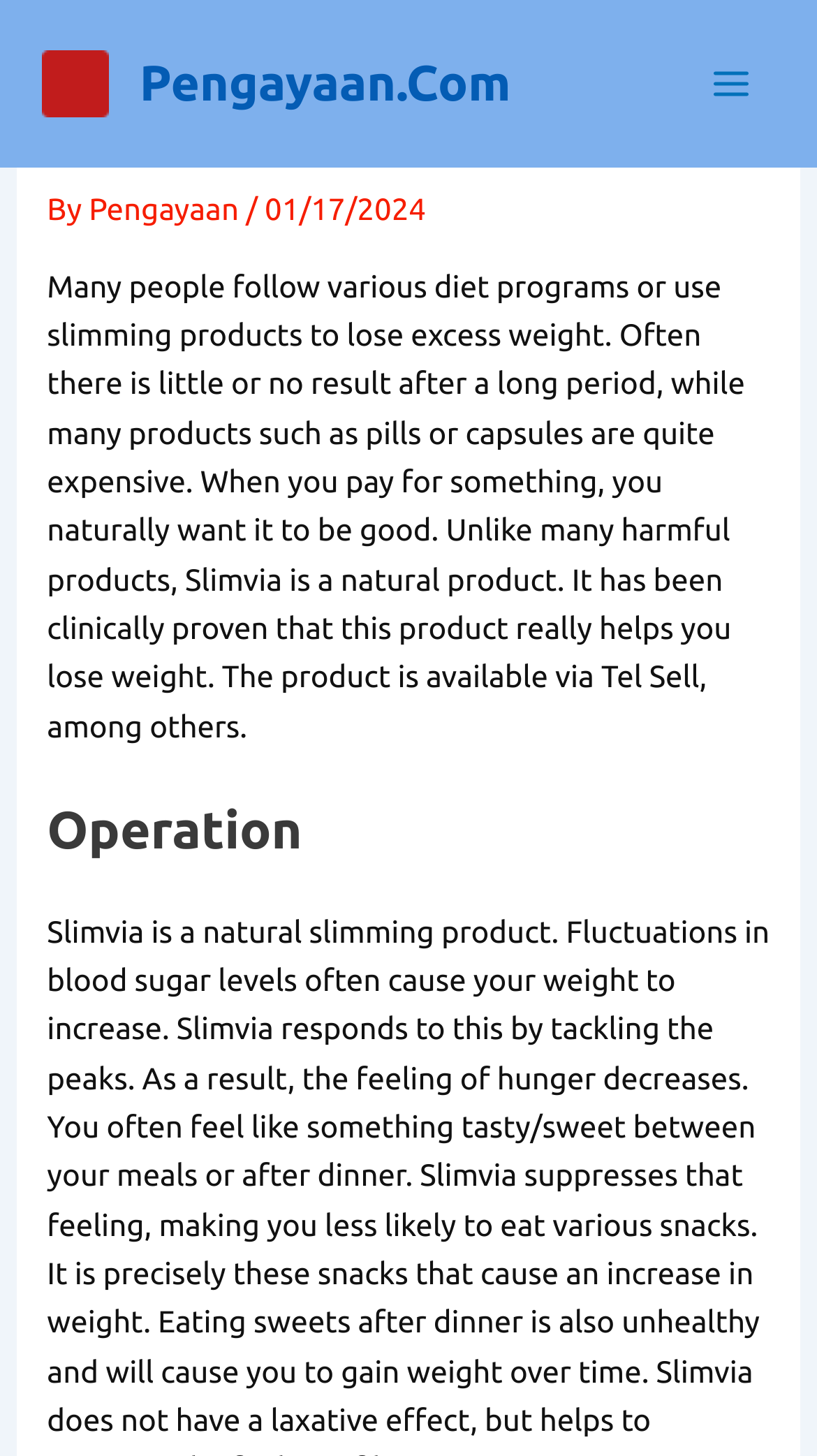Provide a one-word or short-phrase answer to the question:
What is the purpose of Slimvia?

To lose weight